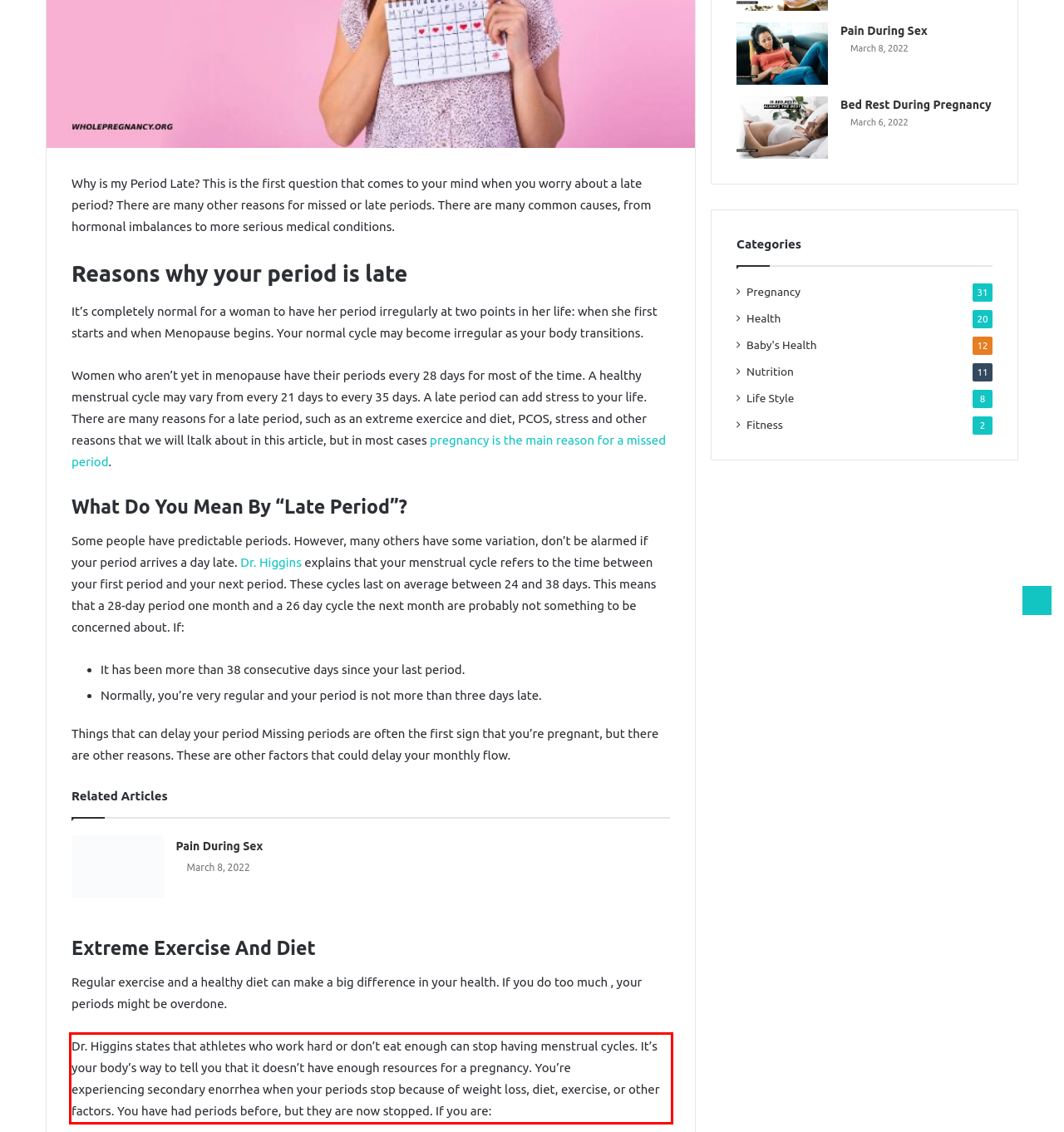Given the screenshot of a webpage, identify the red rectangle bounding box and recognize the text content inside it, generating the extracted text.

Dr. Higgins states that athletes who work hard or don’t eat enough can stop having menstrual cycles. It’s your body’s way to tell you that it doesn’t have enough resources for a pregnancy. You’re experiencing secondary enorrhea when your periods stop because of weight loss, diet, exercise, or other factors. You have had periods before, but they are now stopped. If you are: